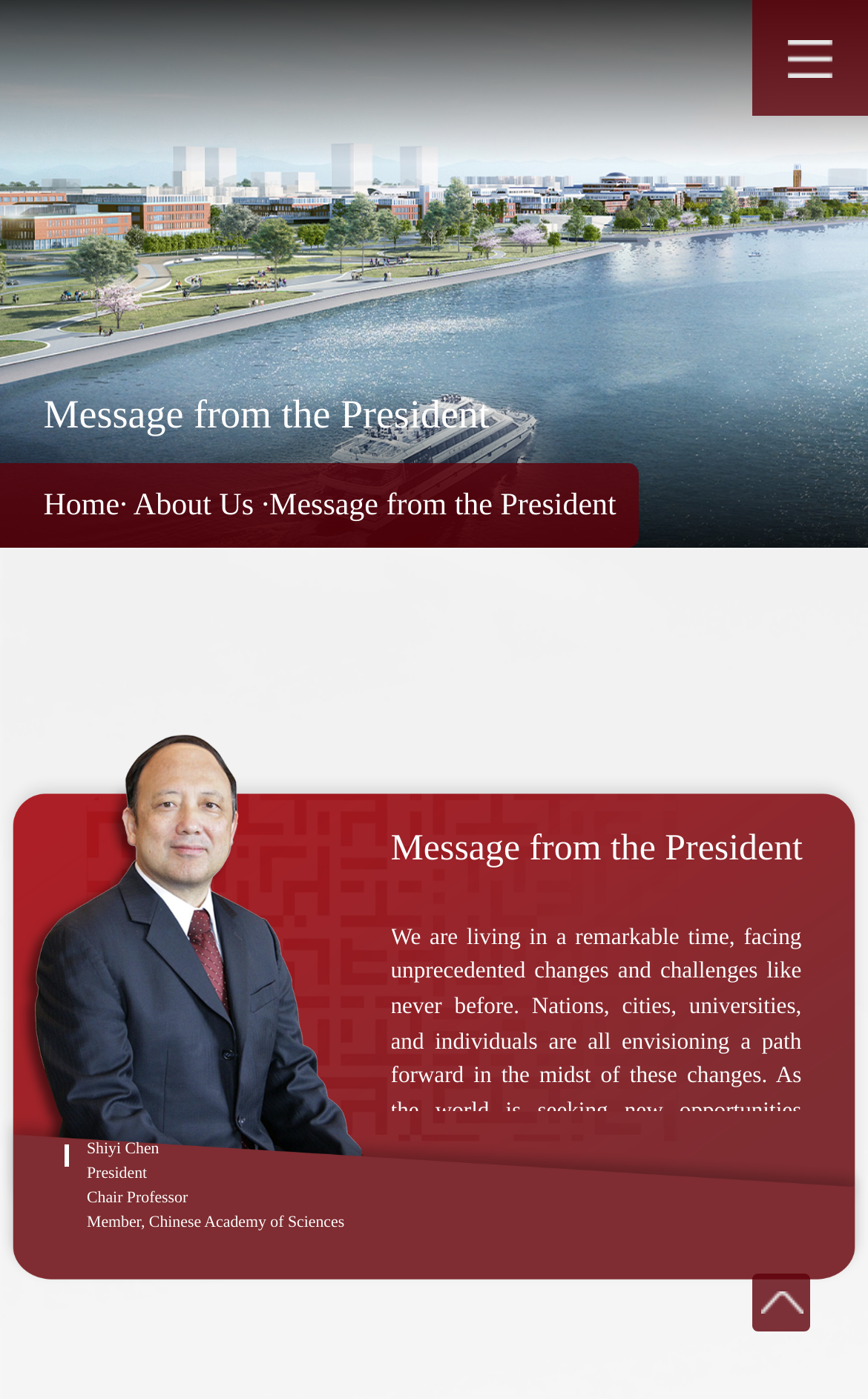Given the description of a UI element: "Home", identify the bounding box coordinates of the matching element in the webpage screenshot.

[0.05, 0.345, 0.138, 0.378]